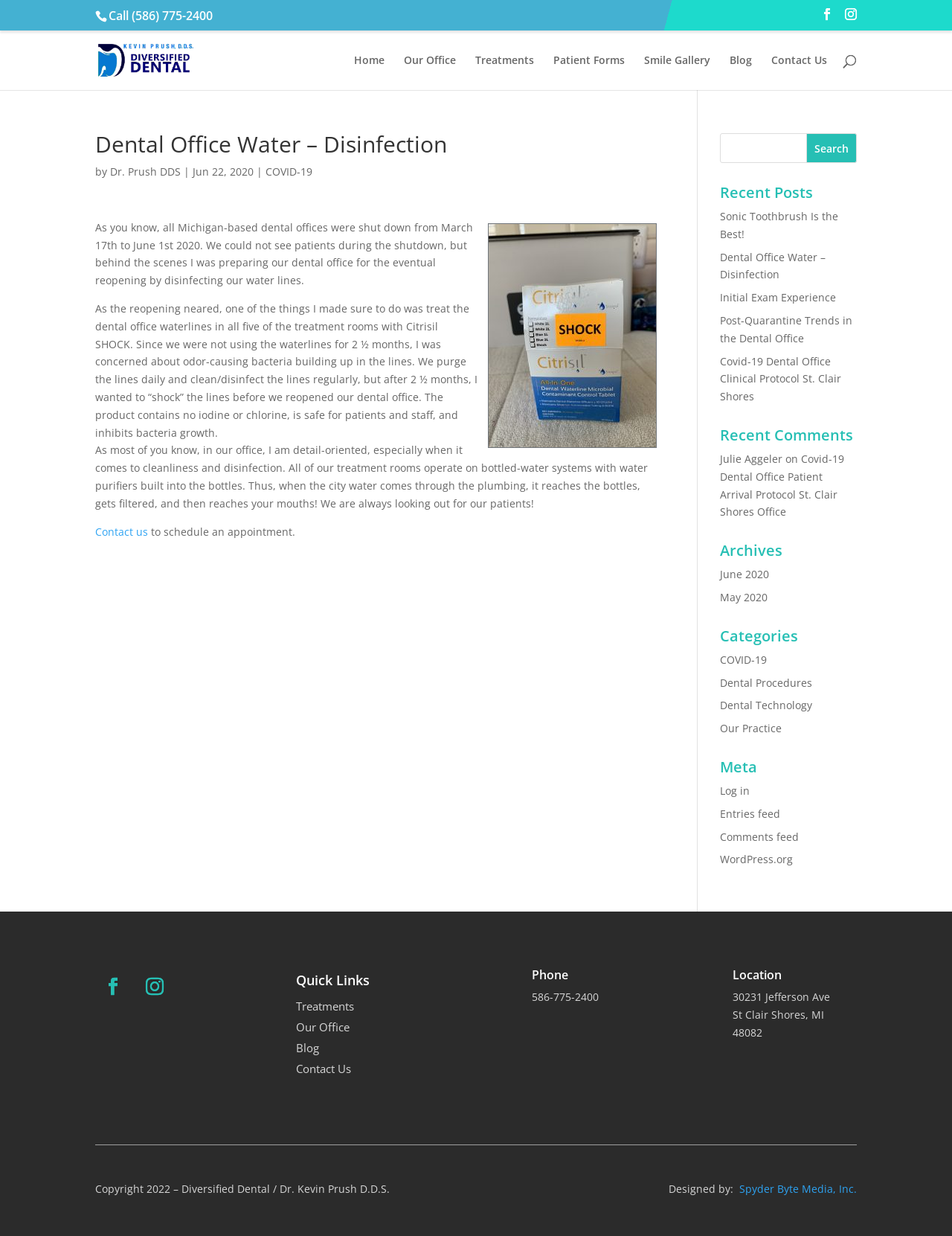Provide a thorough description of this webpage.

This webpage is about a dental office, specifically Dr. Kevin Prush DDS - Diversified Dental, located in St. Clair Shores, Michigan. At the top of the page, there is a navigation menu with links to "Home", "Our Office", "Treatments", "Patient Forms", "Smile Gallery", "Blog", and "Contact Us". Below the navigation menu, there is a search bar with a search box and a "Search" button.

The main content of the page is an article titled "Dental Office Water – Disinfection" written by Dr. Prush DDS. The article discusses the measures taken to disinfect the dental office waterlines during the COVID-19 pandemic. There are three paragraphs of text, with links to "COVID-19" and "Contact us" within the text.

To the right of the article, there are several sections, including "Recent Posts", "Recent Comments", "Archives", "Categories", and "Meta". Each section contains links to related pages or posts. There is also a "Quick Links" section with links to "Treatments", "Our Office", "Blog", and "Contact Us".

At the bottom of the page, there is a footer section with contact information, including a phone number and address. There are also links to social media profiles and a copyright notice.

Throughout the page, there are several icons and images, including a logo for the dental office and icons for social media platforms.